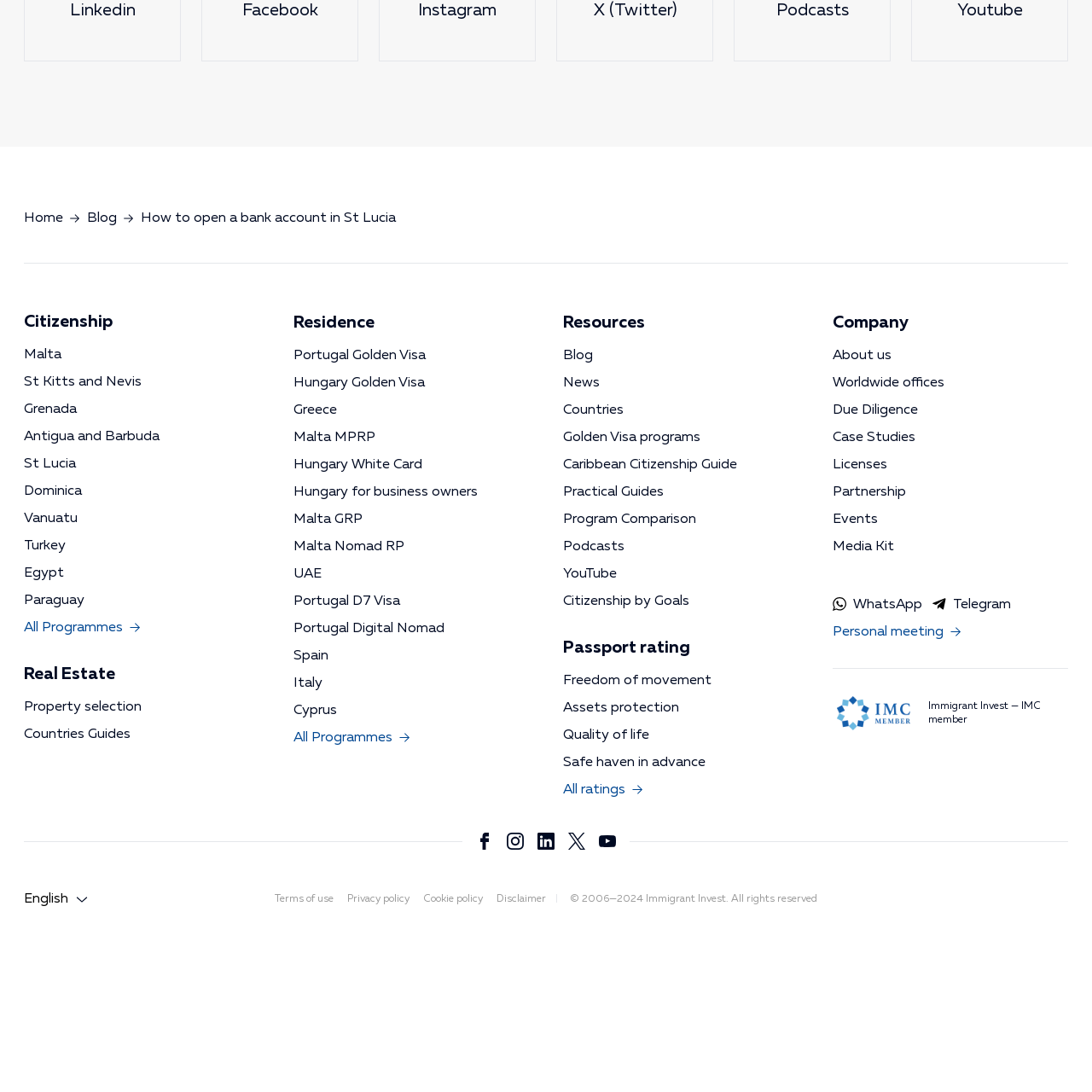How many social media links are present on the webpage?
Refer to the image and answer the question using a single word or phrase.

6